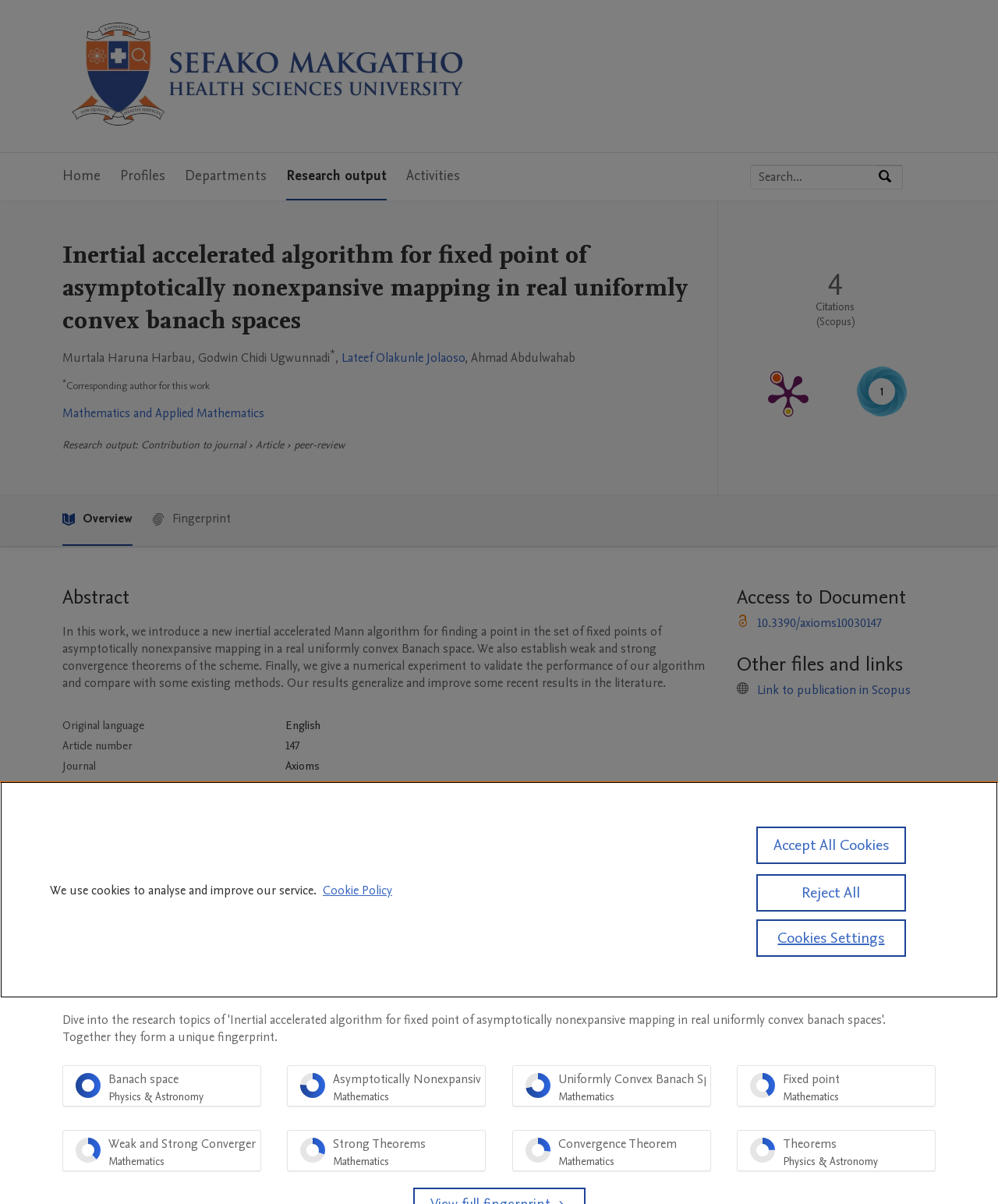Determine the bounding box coordinates for the UI element described. Format the coordinates as (top-left x, top-left y, bottom-right x, bottom-right y) and ensure all values are between 0 and 1. Element description: Profiles

[0.12, 0.127, 0.166, 0.166]